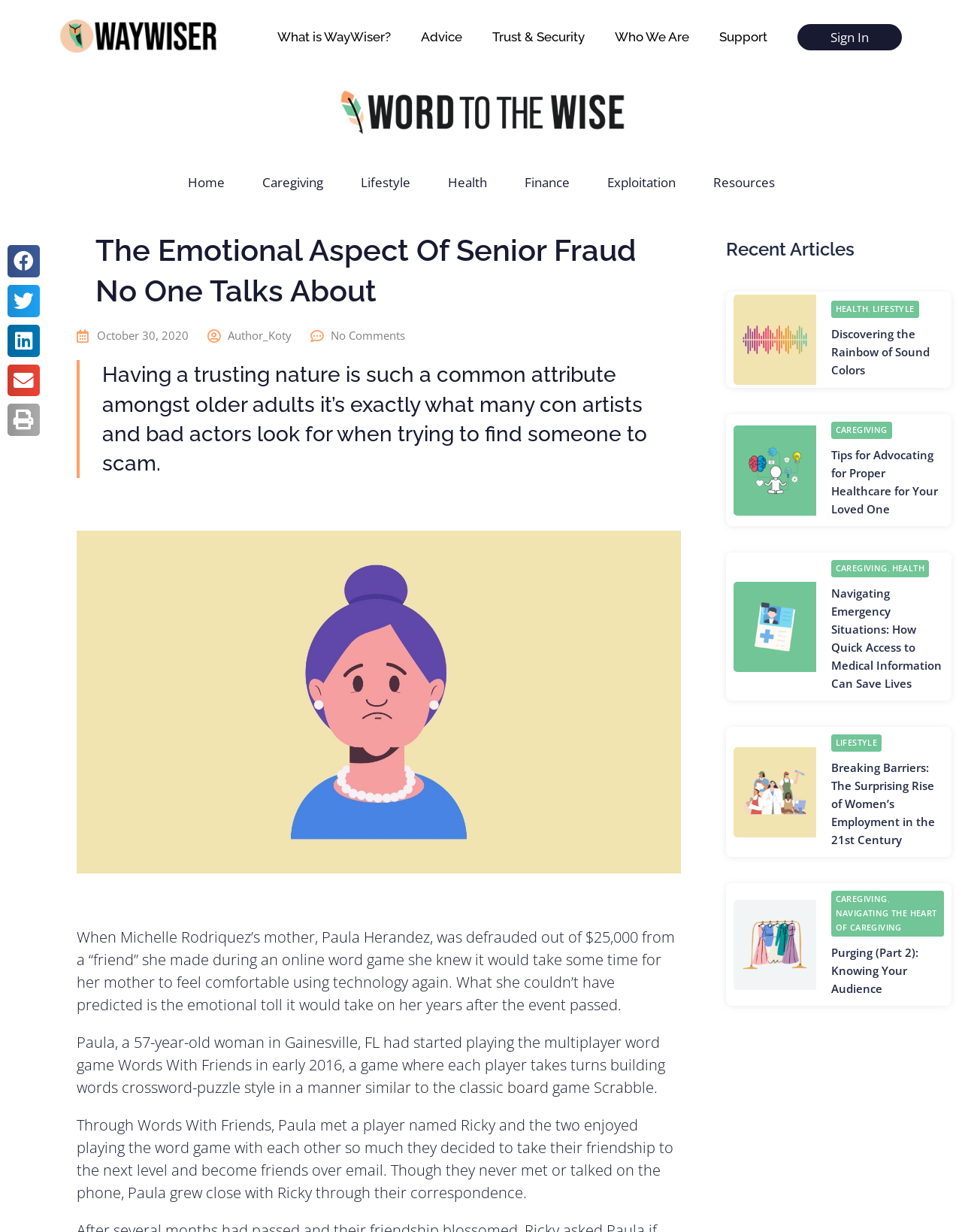Determine the main headline from the webpage and extract its text.

The Emotional Aspect Of Senior Fraud No One Talks About